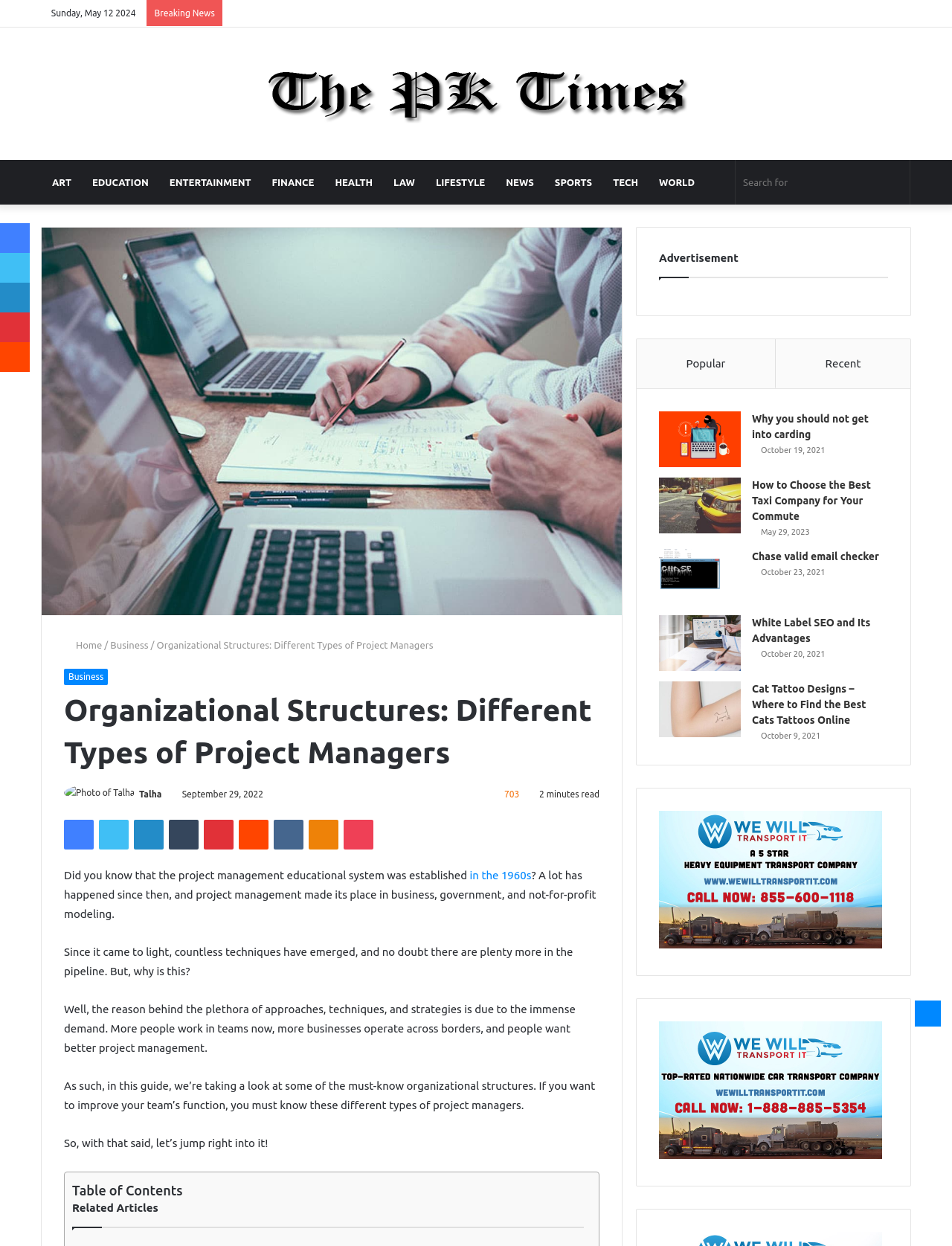Locate the bounding box of the UI element based on this description: "aria-label="Chase valid email checker"". Provide four float numbers between 0 and 1 as [left, top, right, bottom].

[0.692, 0.441, 0.778, 0.485]